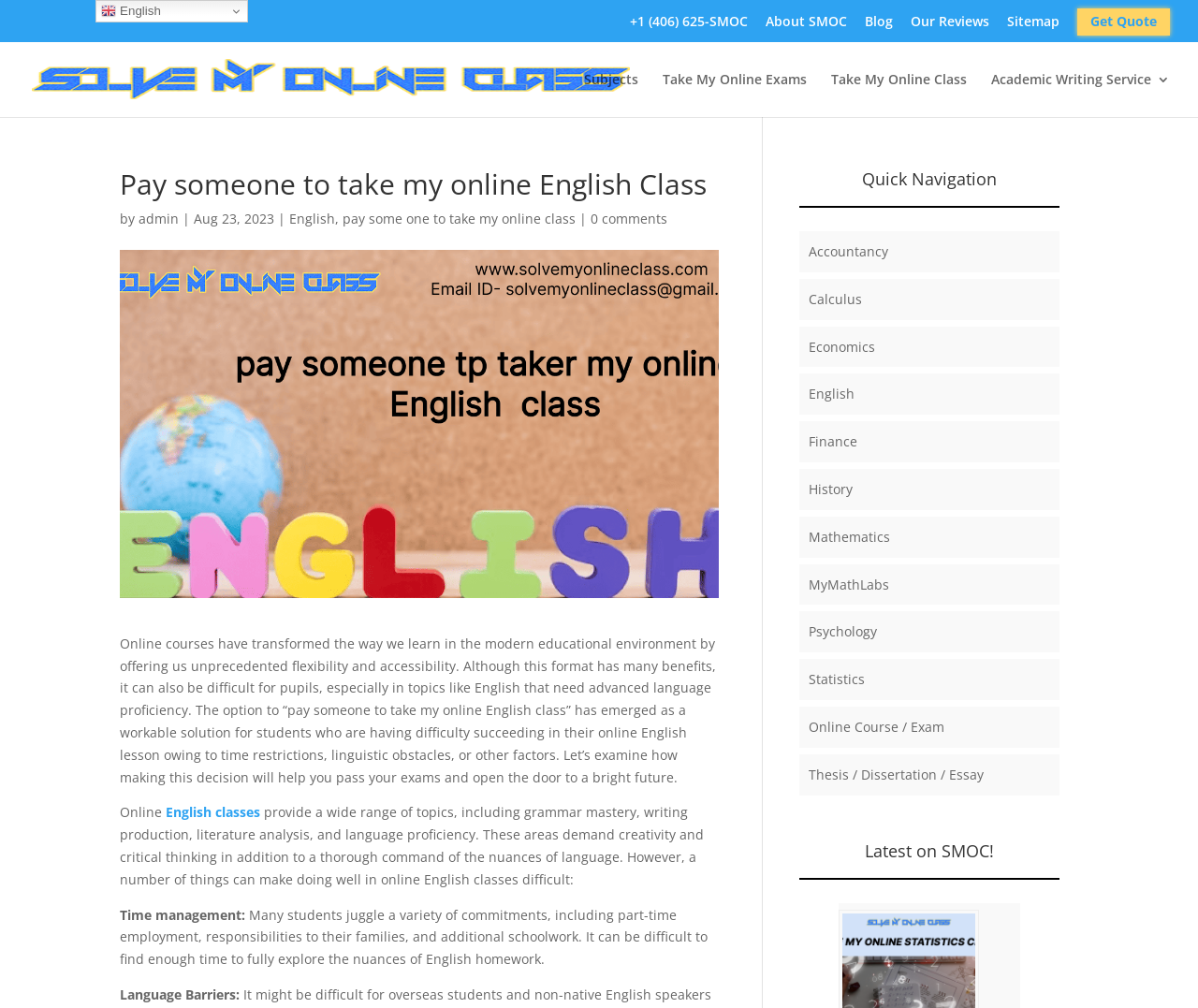What is the topic of the blog post?
Answer the question with a single word or phrase, referring to the image.

Paying someone to take an online English class